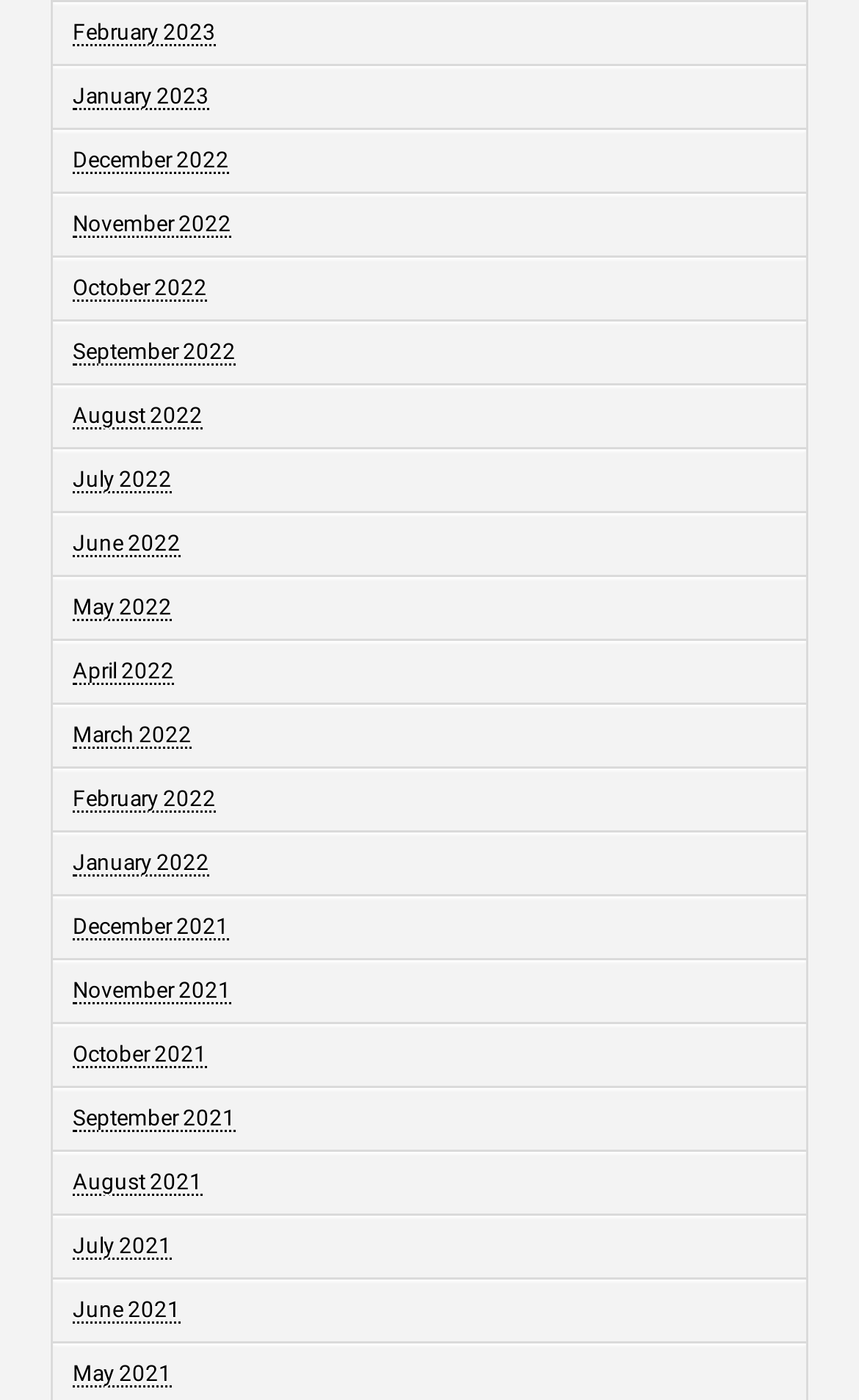Please provide a brief answer to the question using only one word or phrase: 
What is the common format of the month links?

Month YYYY